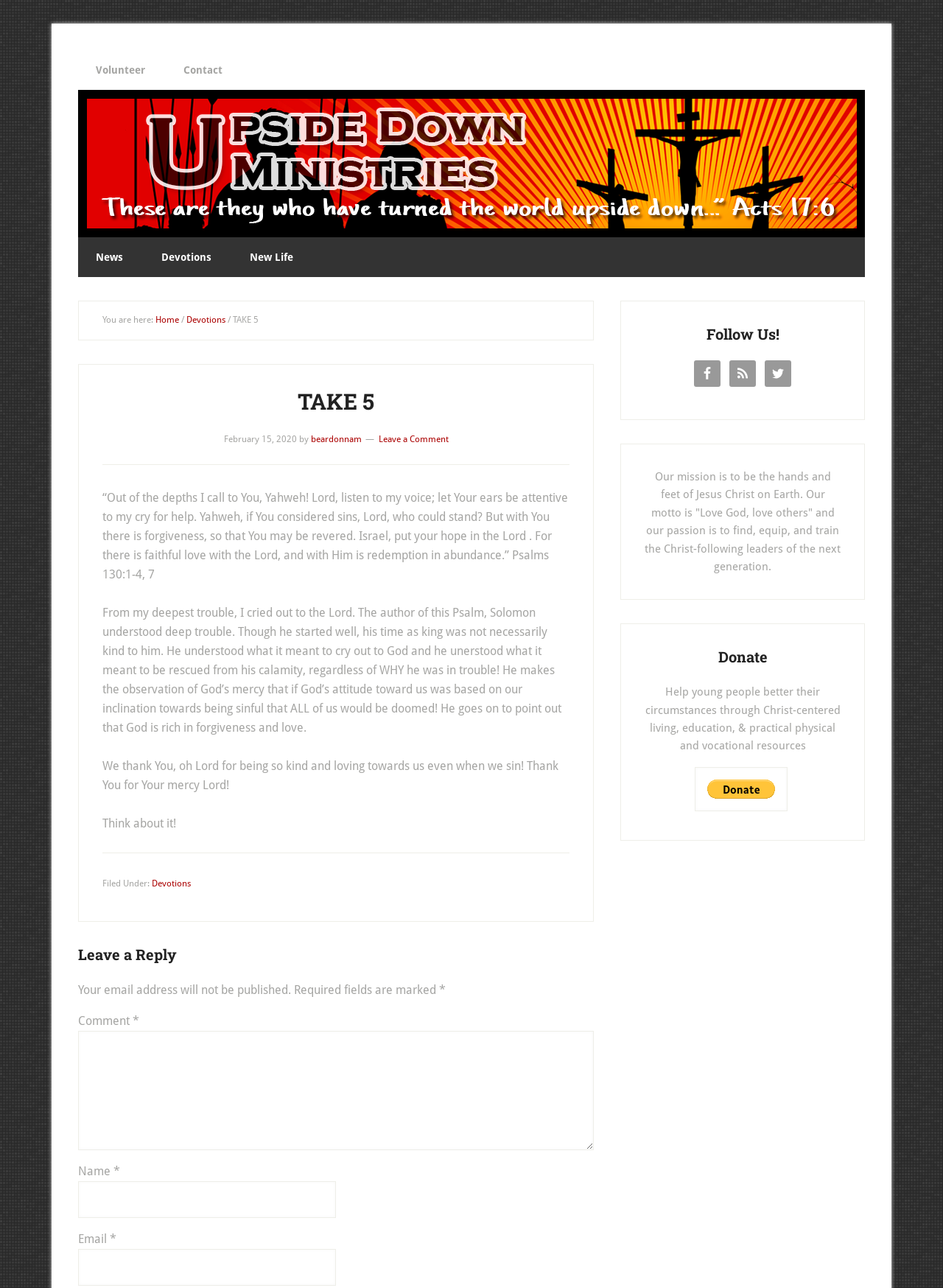Locate the bounding box coordinates of the clickable element to fulfill the following instruction: "Read the devotional for February 15, 2020". Provide the coordinates as four float numbers between 0 and 1 in the format [left, top, right, bottom].

[0.109, 0.301, 0.604, 0.322]